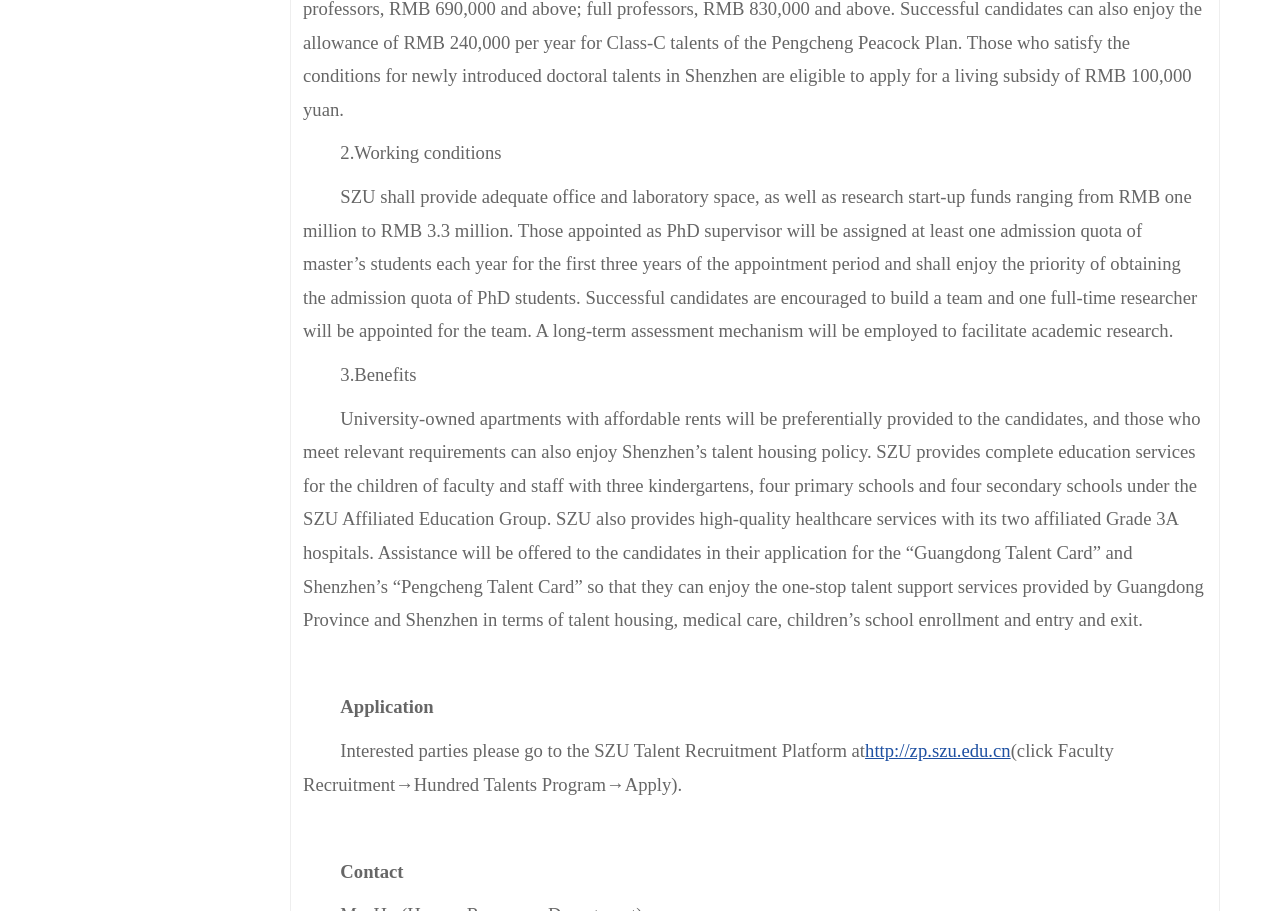What is the range of research start-up funds provided by SZU?
Refer to the image and give a detailed answer to the question.

According to the webpage, SZU shall provide adequate office and laboratory space, as well as research start-up funds ranging from RMB one million to RMB 3.3 million.